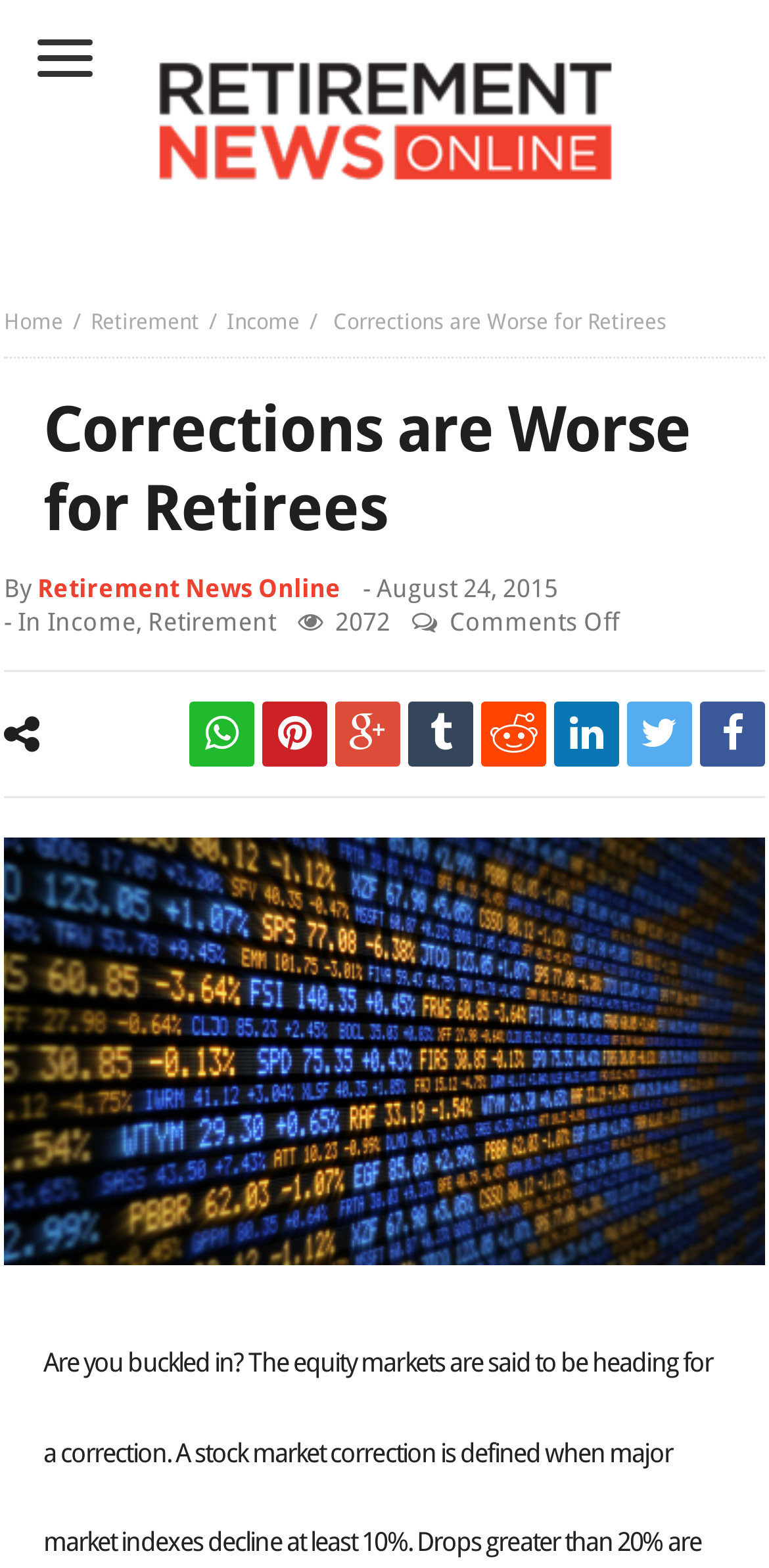Refer to the screenshot and give an in-depth answer to this question: How many comments are there on the article?

The number of comments on the article can be determined by looking at the metadata section of the webpage, where it says '2072 Comments Off'.